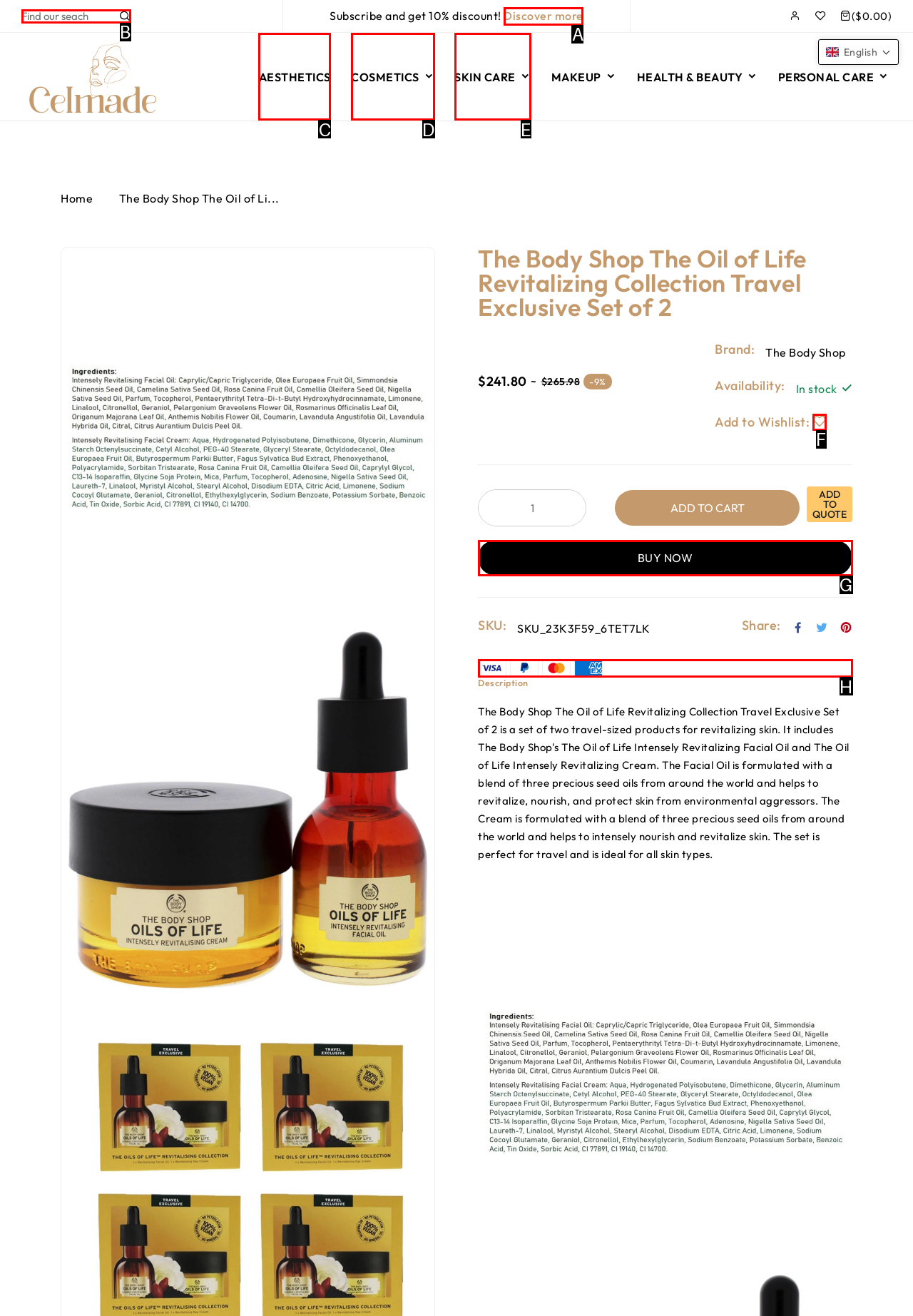Select the HTML element that matches the description: Skin Care
Respond with the letter of the correct choice from the given options directly.

E